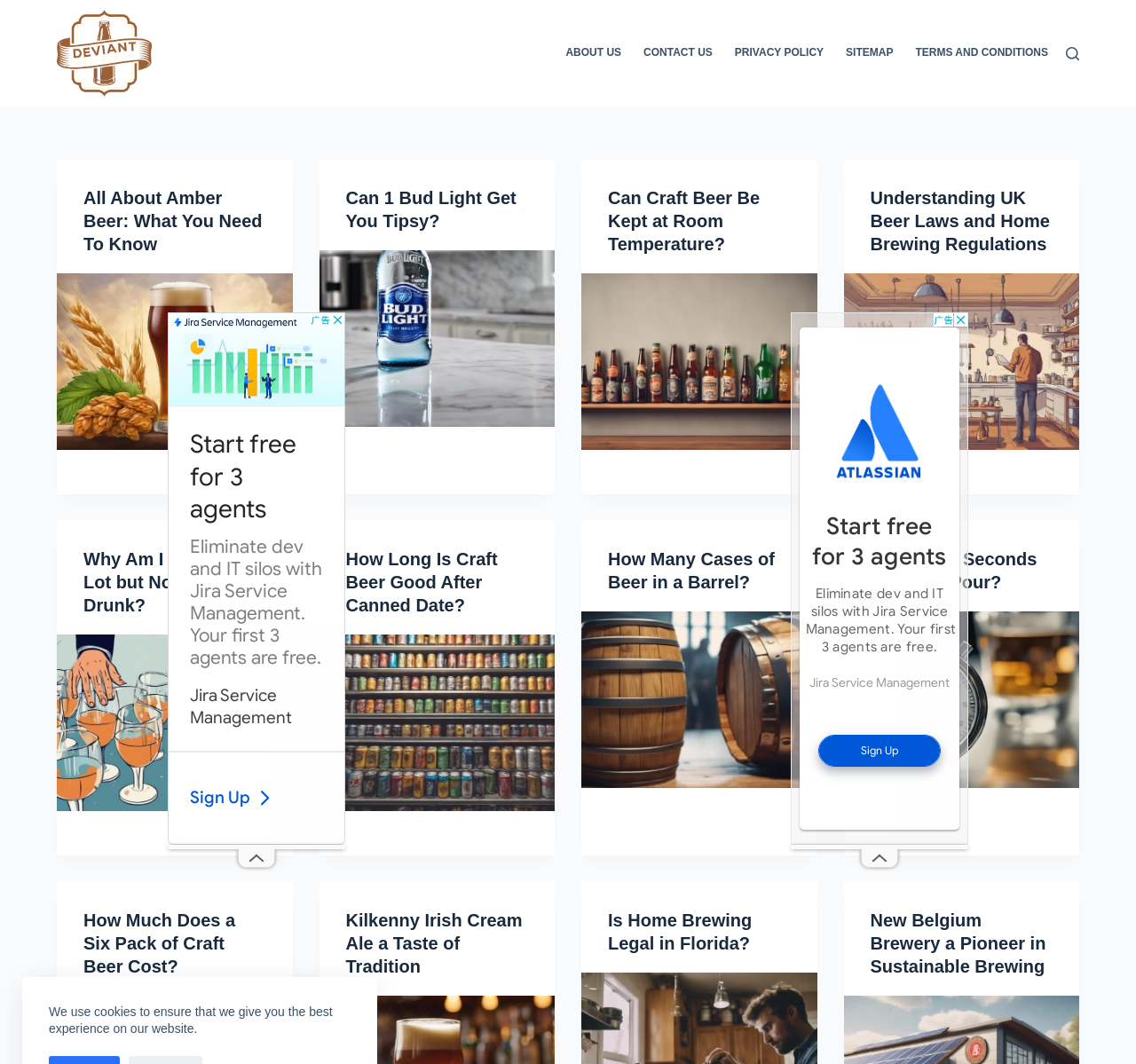What is the topic of the first article?
Answer briefly with a single word or phrase based on the image.

Amber Beer